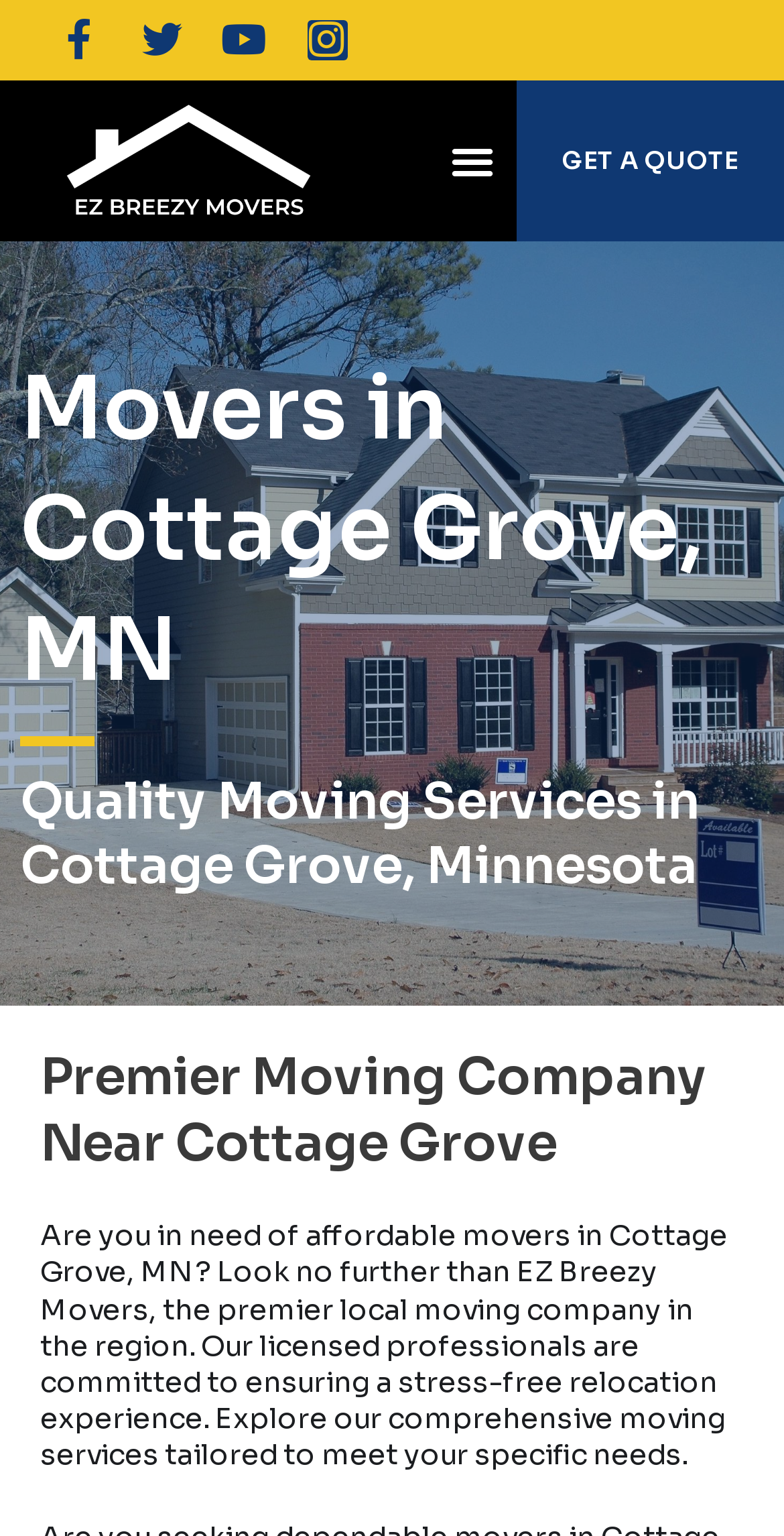What is the location of the moving company?
Answer with a single word or short phrase according to what you see in the image.

Cottage Grove, MN